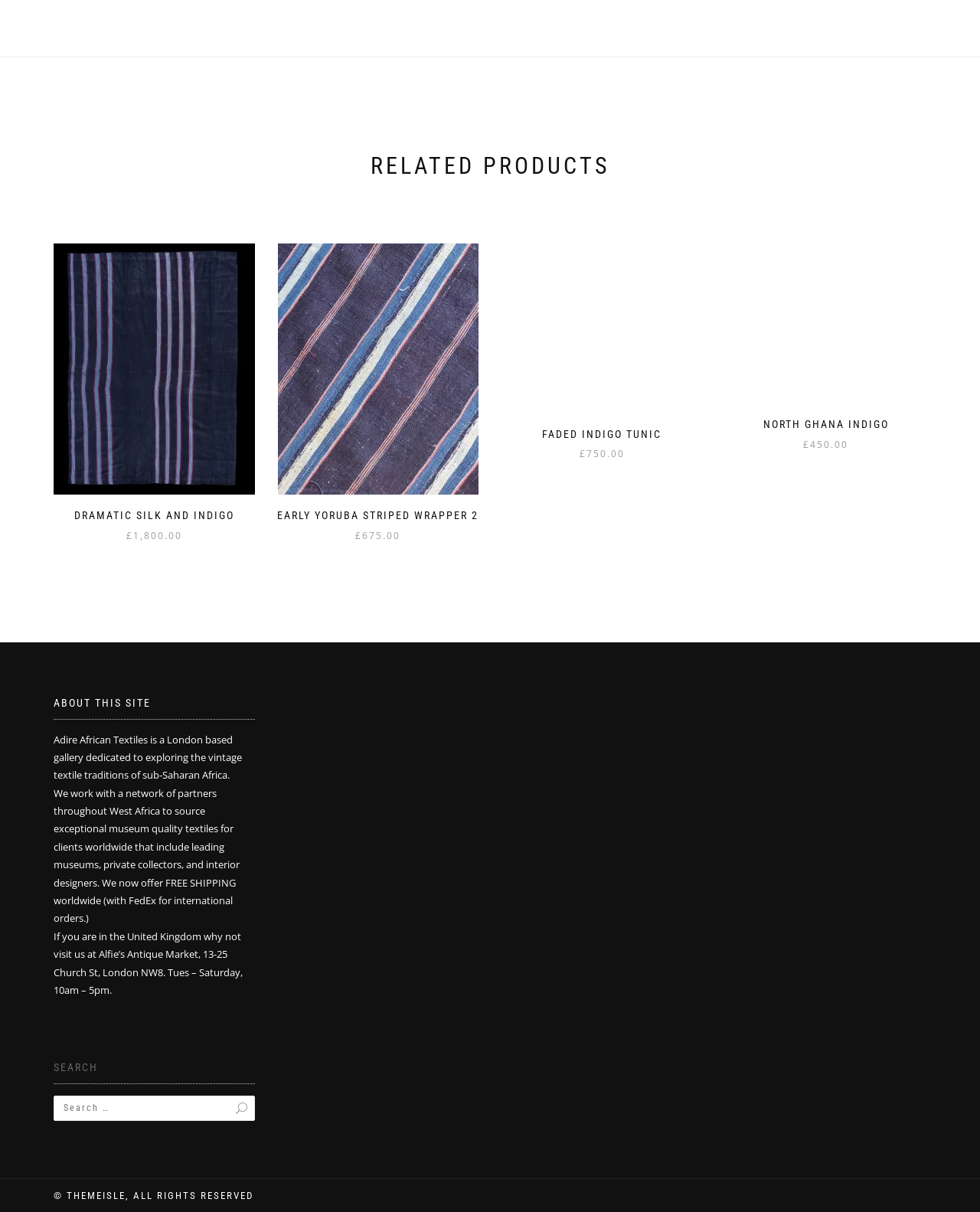What is the function of the search bar?
Please look at the screenshot and answer using one word or phrase.

Search the website